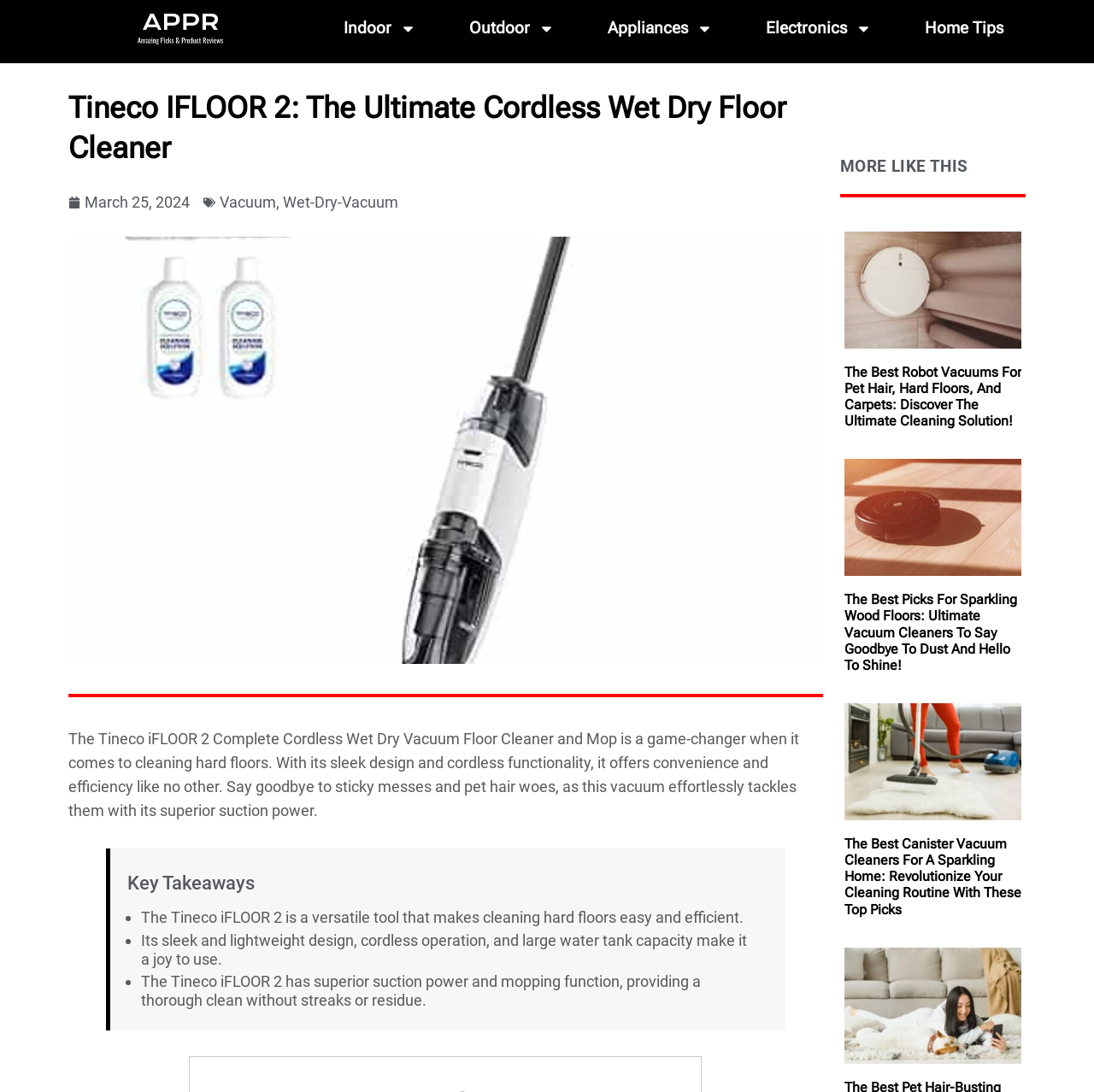Point out the bounding box coordinates of the section to click in order to follow this instruction: "View the product image".

[0.062, 0.217, 0.752, 0.608]